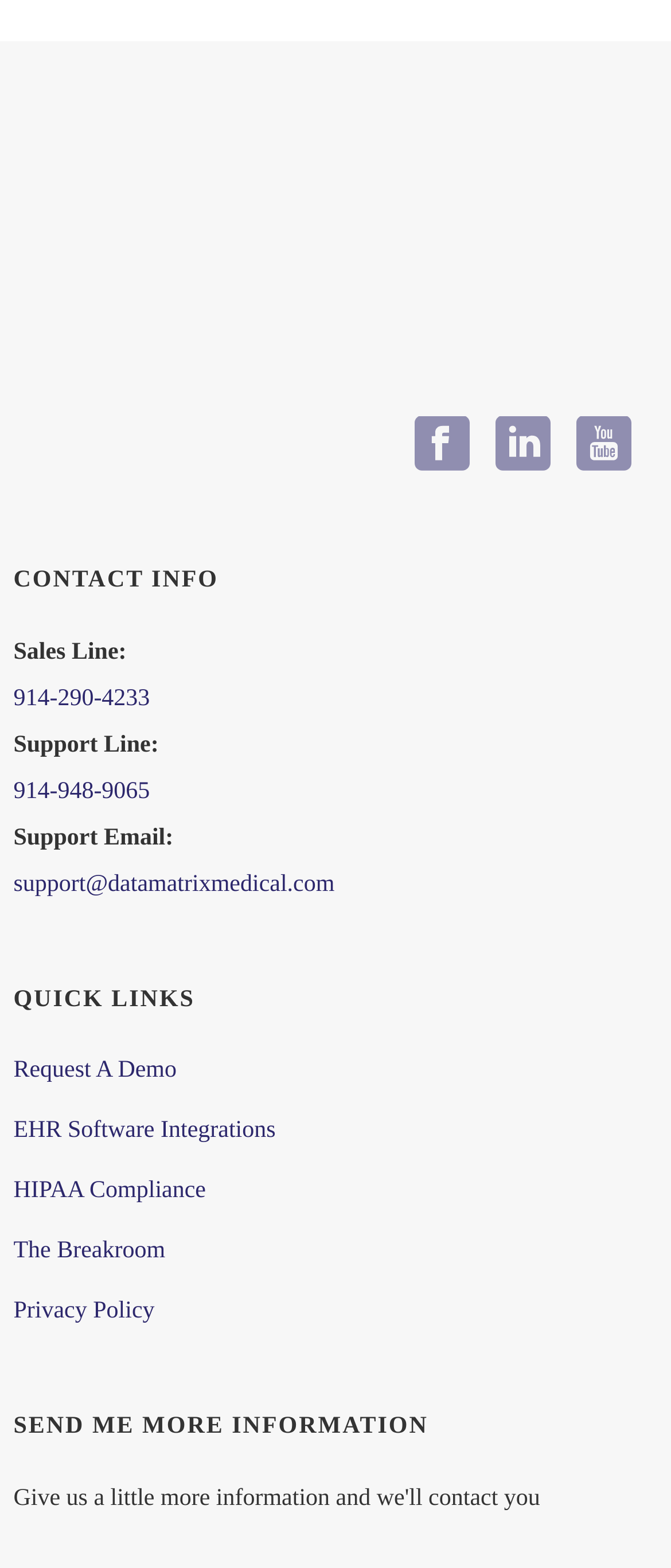Please provide a brief answer to the following inquiry using a single word or phrase:
What is the company's sales line?

914-290-4233